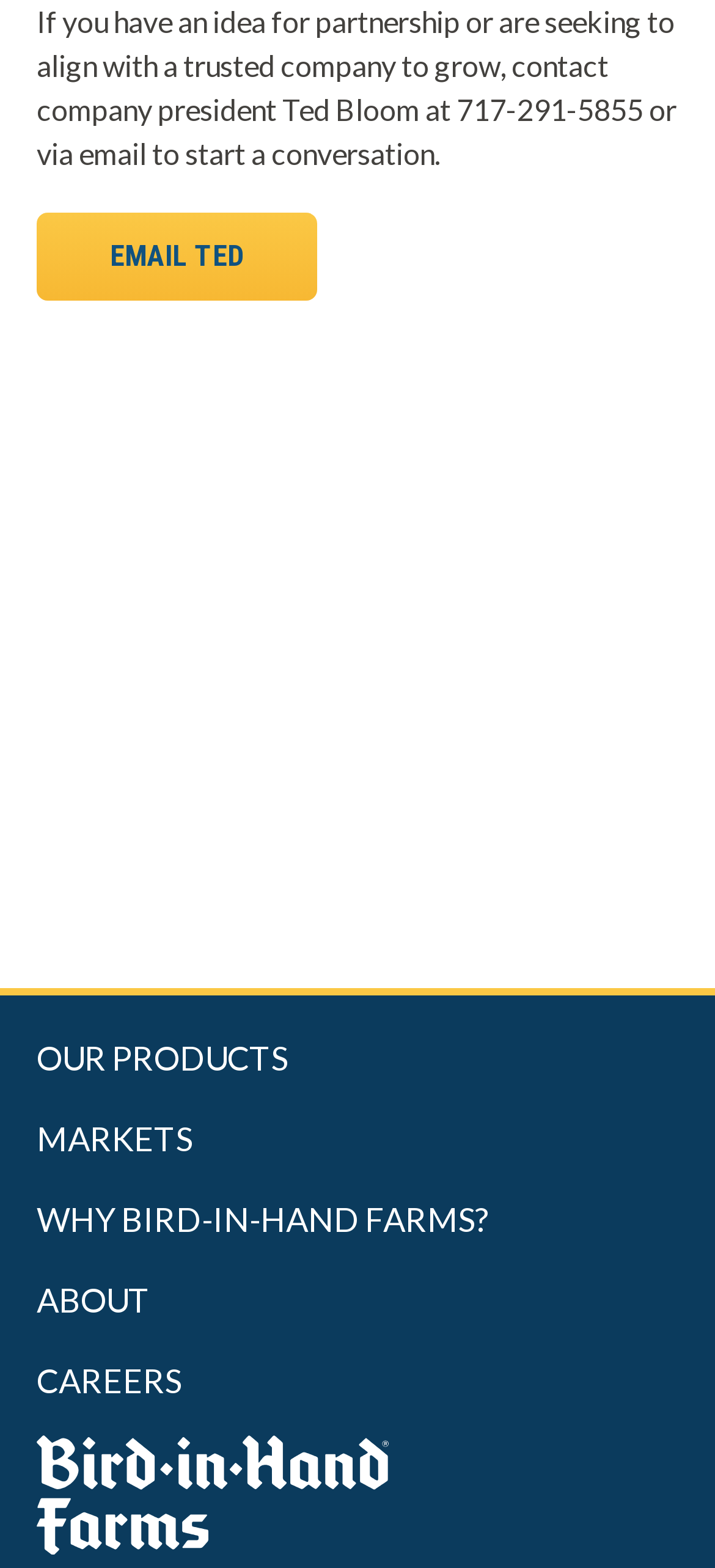What is the email address to contact the company president?
Refer to the image and give a detailed answer to the question.

The email address can be found in the link 'EMAIL TED' at the top of the page, which is next to the phone number.